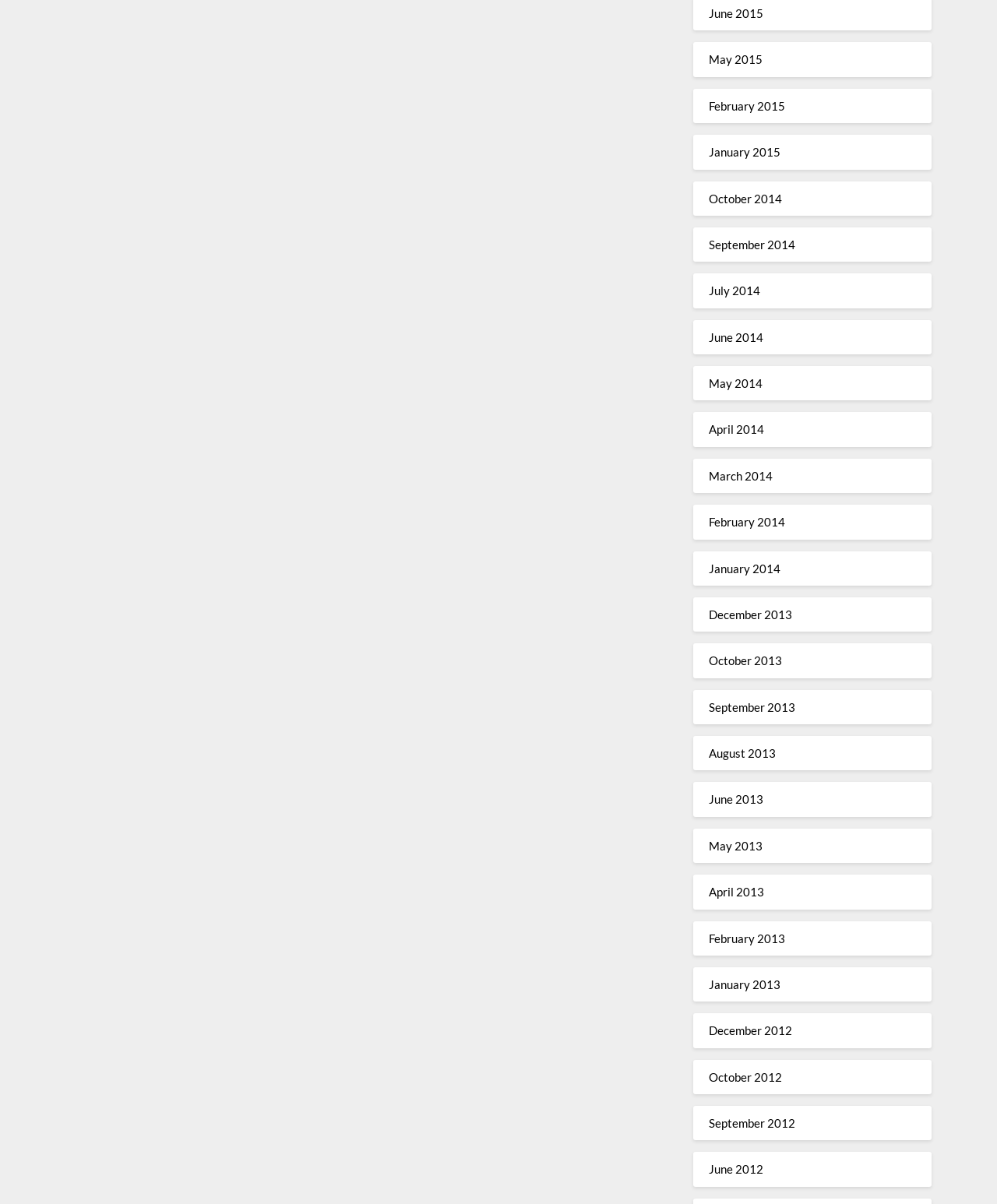What is the latest month available on this webpage?
Using the image, provide a concise answer in one word or a short phrase.

June 2015